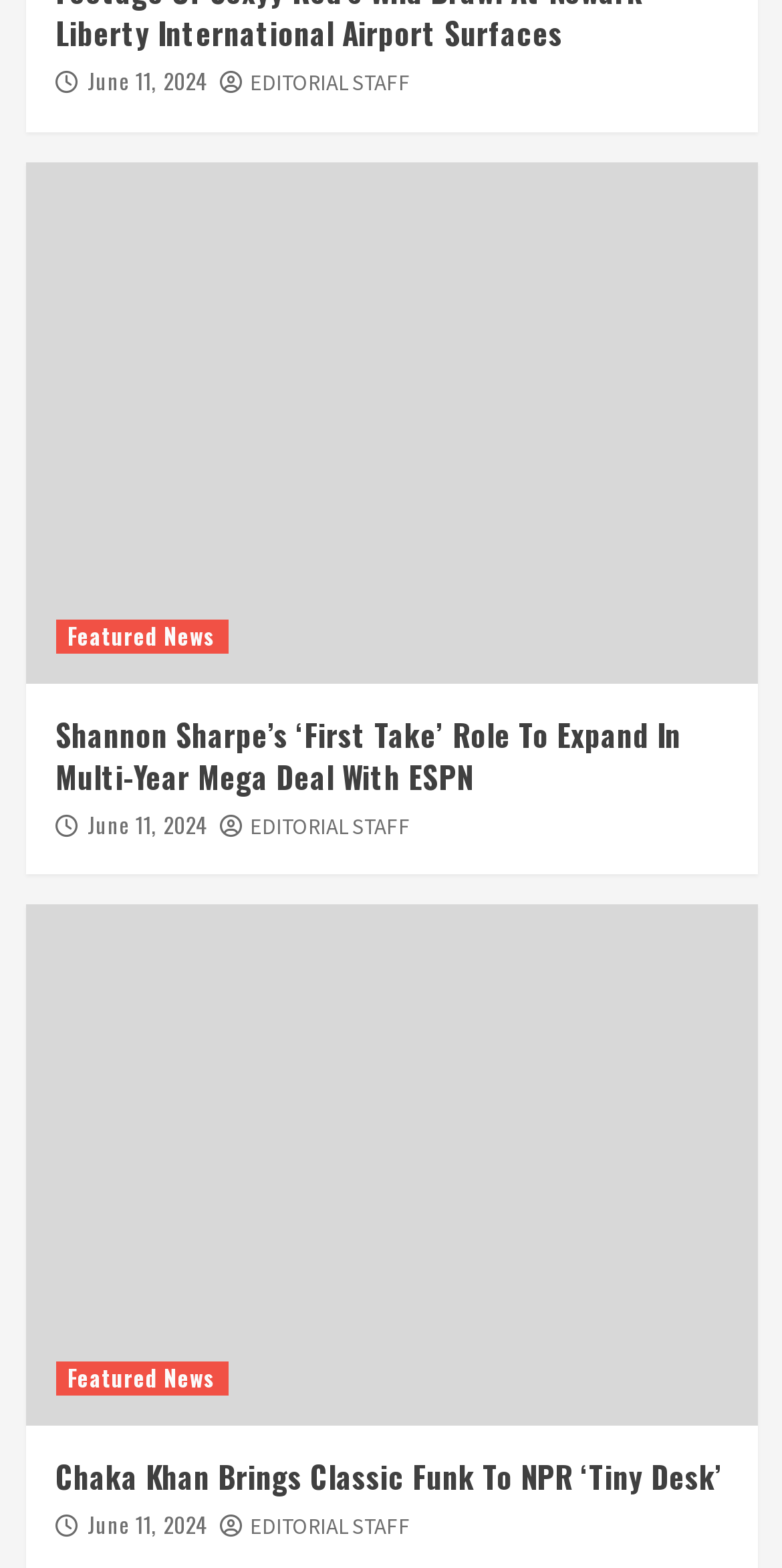Identify the bounding box coordinates of the region I need to click to complete this instruction: "Visit the editorial staff page".

[0.319, 0.044, 0.524, 0.061]